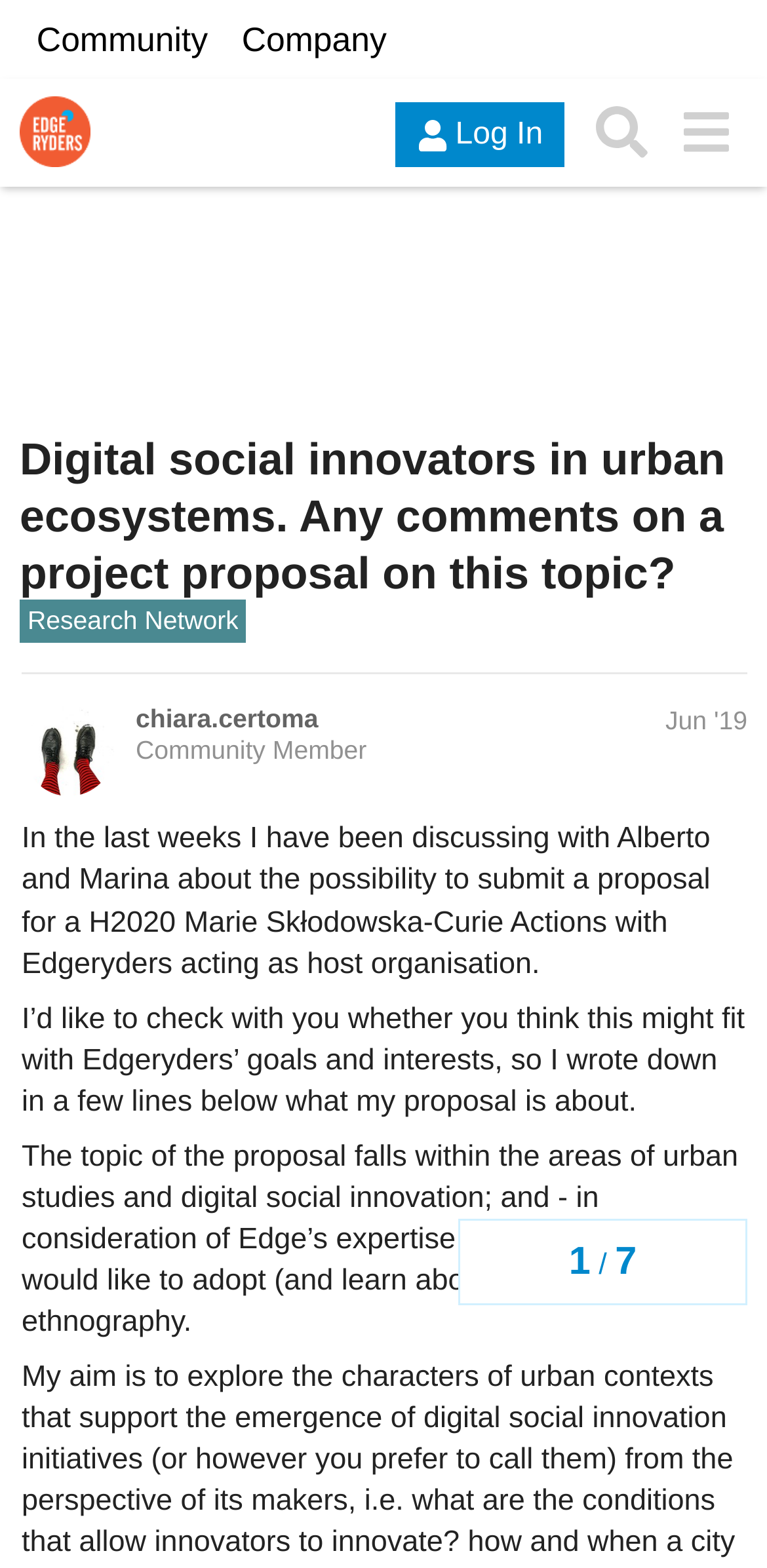Please locate the bounding box coordinates of the element that should be clicked to achieve the given instruction: "View the 'Research Network' page".

[0.026, 0.383, 0.321, 0.411]